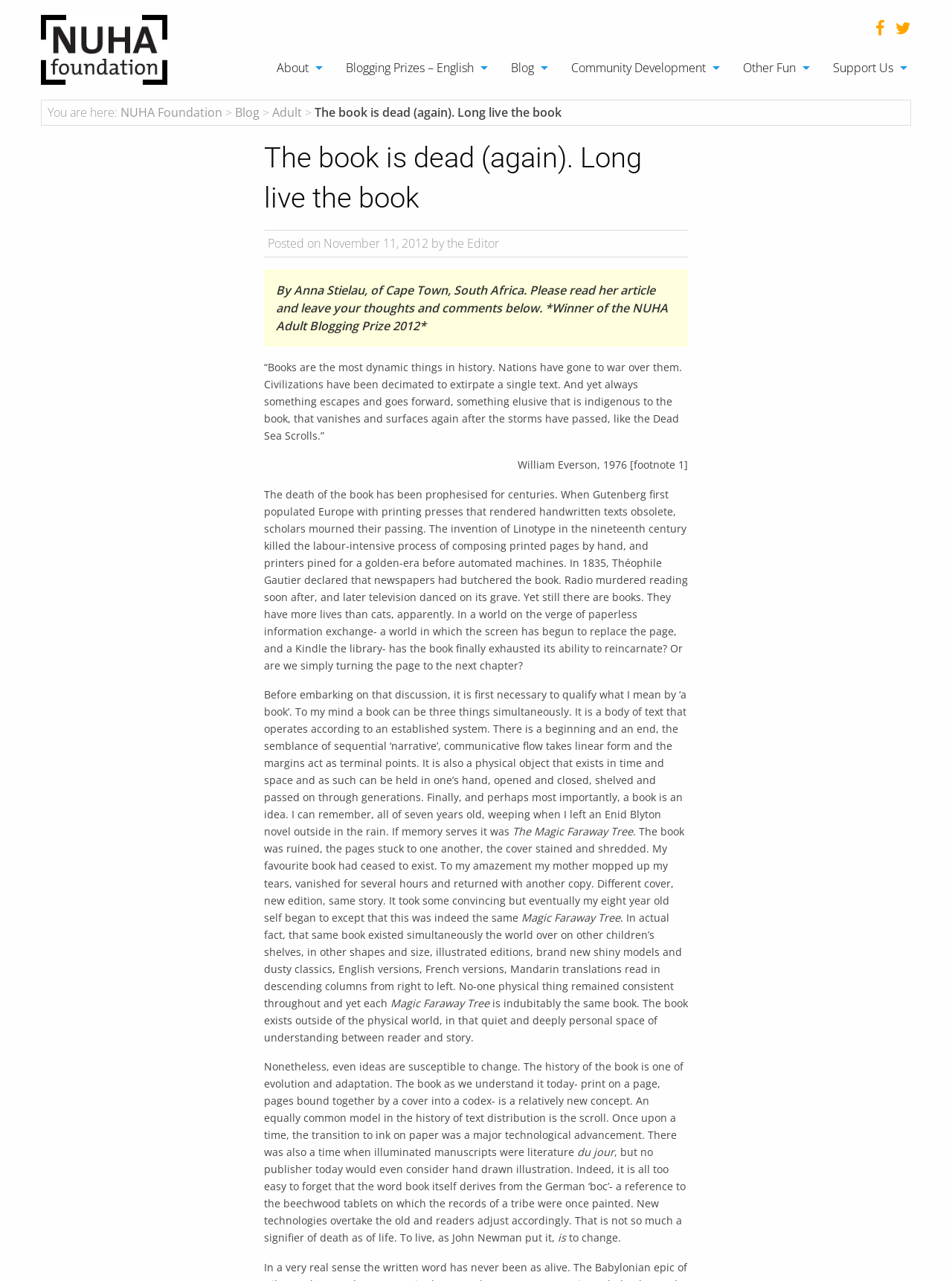Determine the bounding box coordinates of the region I should click to achieve the following instruction: "Support NUHA Foundation". Ensure the bounding box coordinates are four float numbers between 0 and 1, i.e., [left, top, right, bottom].

[0.862, 0.042, 0.957, 0.064]